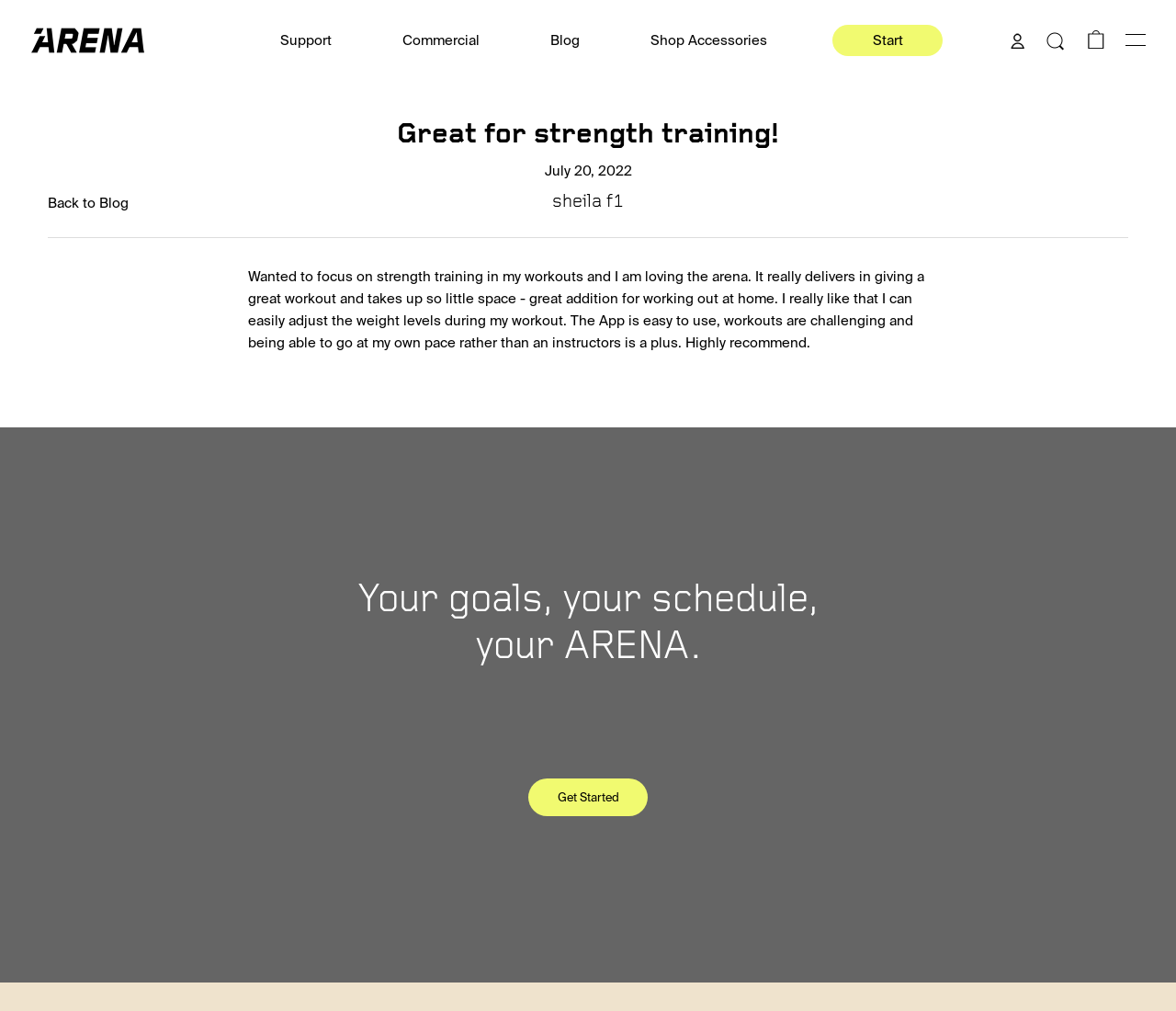Find the bounding box of the element with the following description: "Free Guide". The coordinates must be four float numbers between 0 and 1, formatted as [left, top, right, bottom].

None